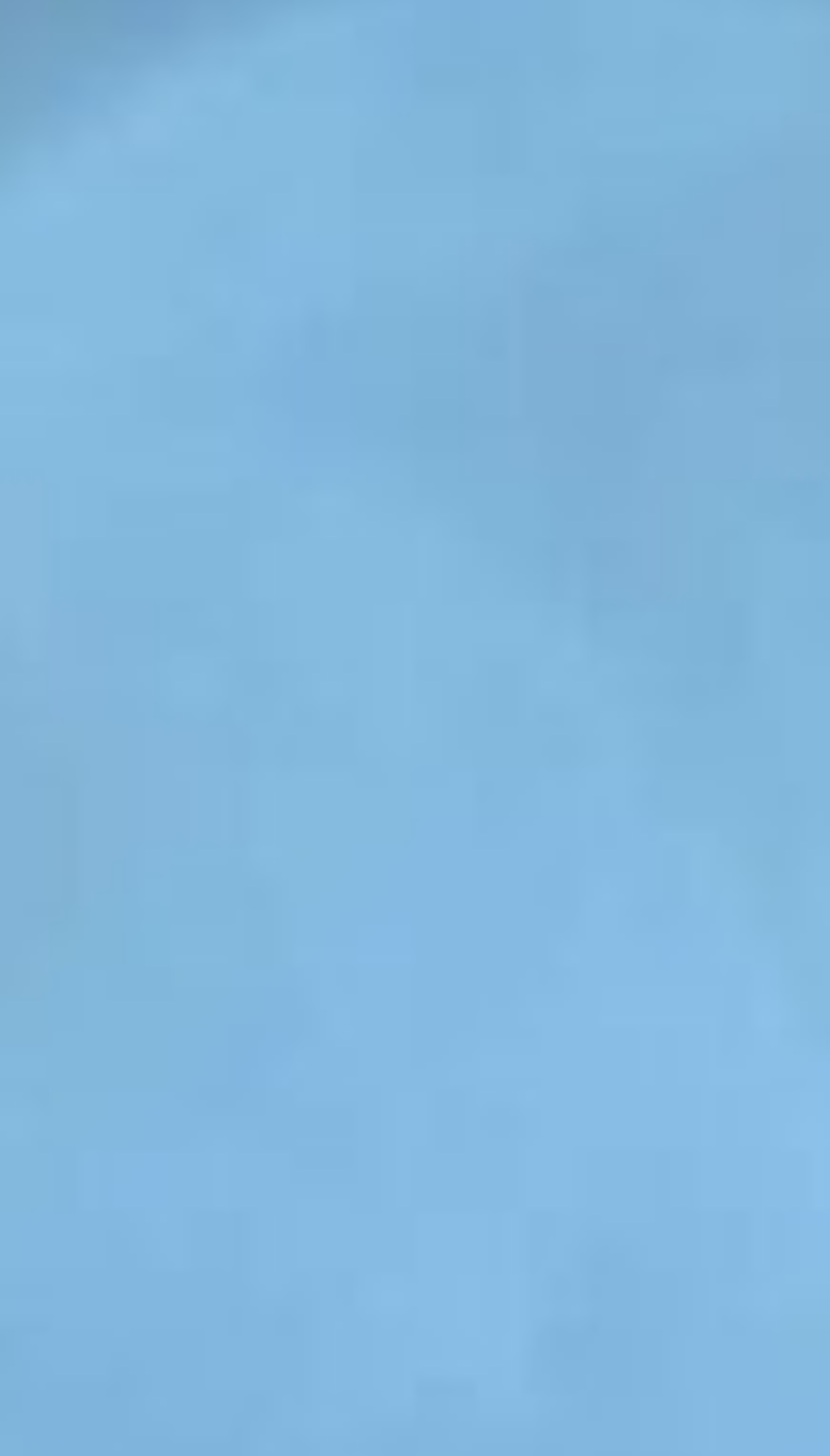Respond to the question below with a single word or phrase: What is the section below the social media links about?

Upcoming Events